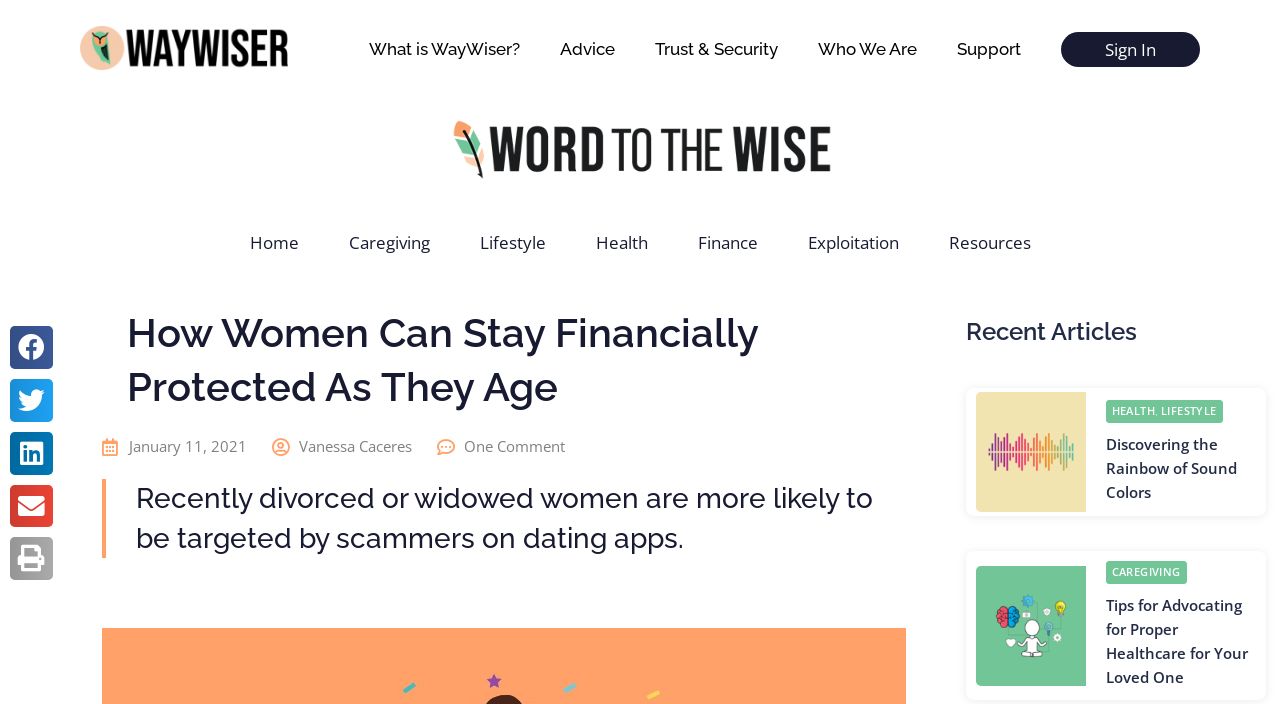Give a detailed overview of the webpage's appearance and contents.

The webpage is about WayWiser, a platform that provides advice and resources for women, particularly those who are recently divorced or widowed. At the top left corner, there is a circular logo of WayWiser, accompanied by a navigation menu with links to "What is WayWiser?", "Advice", "Trust & Security", "Who We Are", and "Support". On the top right corner, there is a "Sign In" link.

Below the navigation menu, there is a secondary navigation menu with links to "Home", "Caregiving", "Lifestyle", "Health", "Finance", "Exploitation", and "Resources". 

The main content of the webpage is an article titled "How Women Can Stay Financially Protected As They Age". The article is dated January 11, 2021, and is written by Vanessa Caceres. There is a brief summary of the article, which states that recently divorced or widowed women are more likely to be targeted by scammers on dating apps.

On the right side of the article, there are social media sharing buttons for Facebook, Twitter, LinkedIn, email, and print. Below the article, there is a section titled "Recent Articles" with two articles listed. The first article is about "Discovering the Rainbow of Sound Colors" and has a related image. The second article is about "Tips for Advocating for Proper Healthcare for Your Loved One" and also has a related image. Each article has tags indicating the category they belong to, such as "HEALTH" and "LIFESTYLE" for the first article, and "CAREGIVING" for the second article.